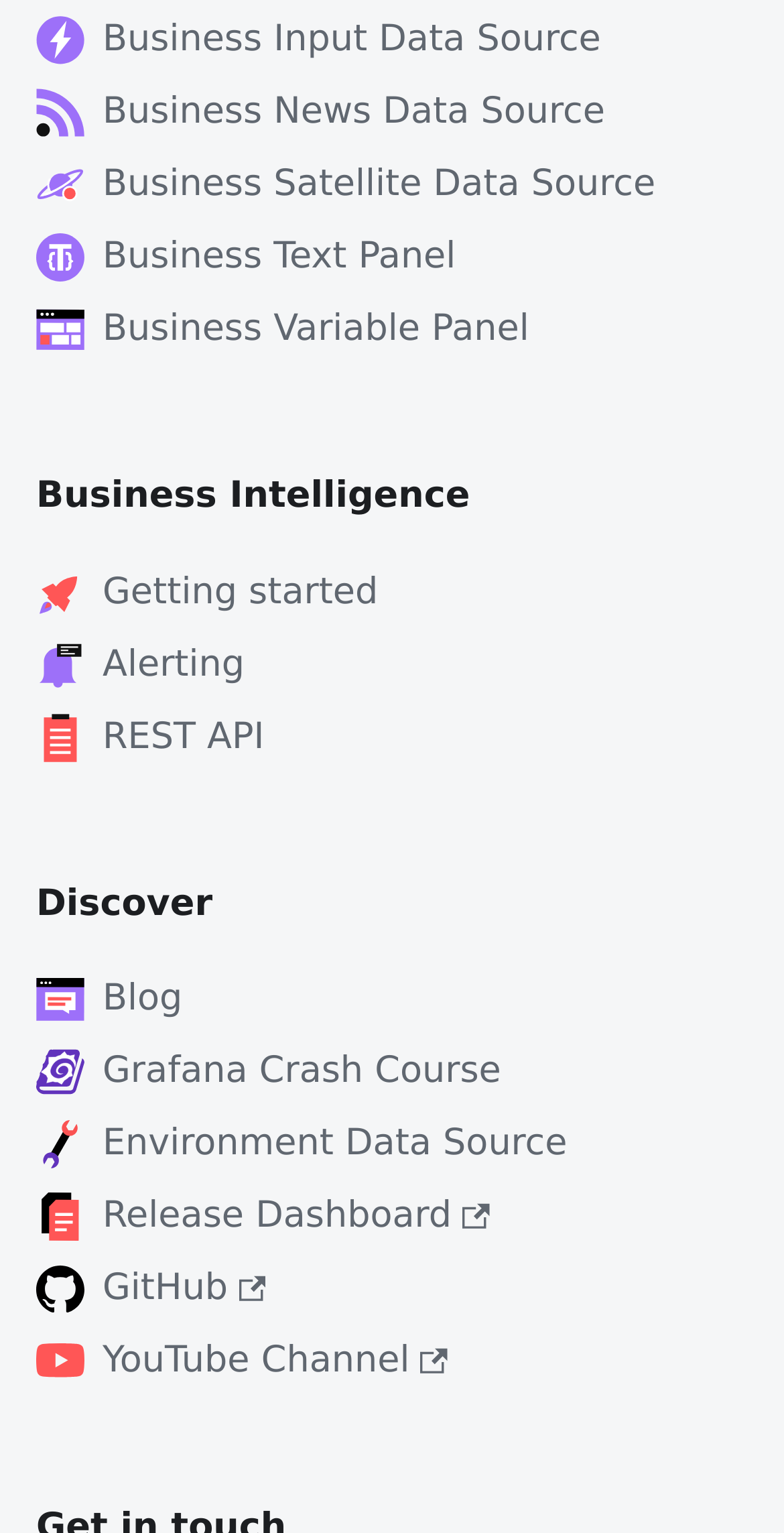Please determine the bounding box coordinates of the element's region to click for the following instruction: "Explore Grafana Crash Course".

[0.046, 0.676, 0.954, 0.723]